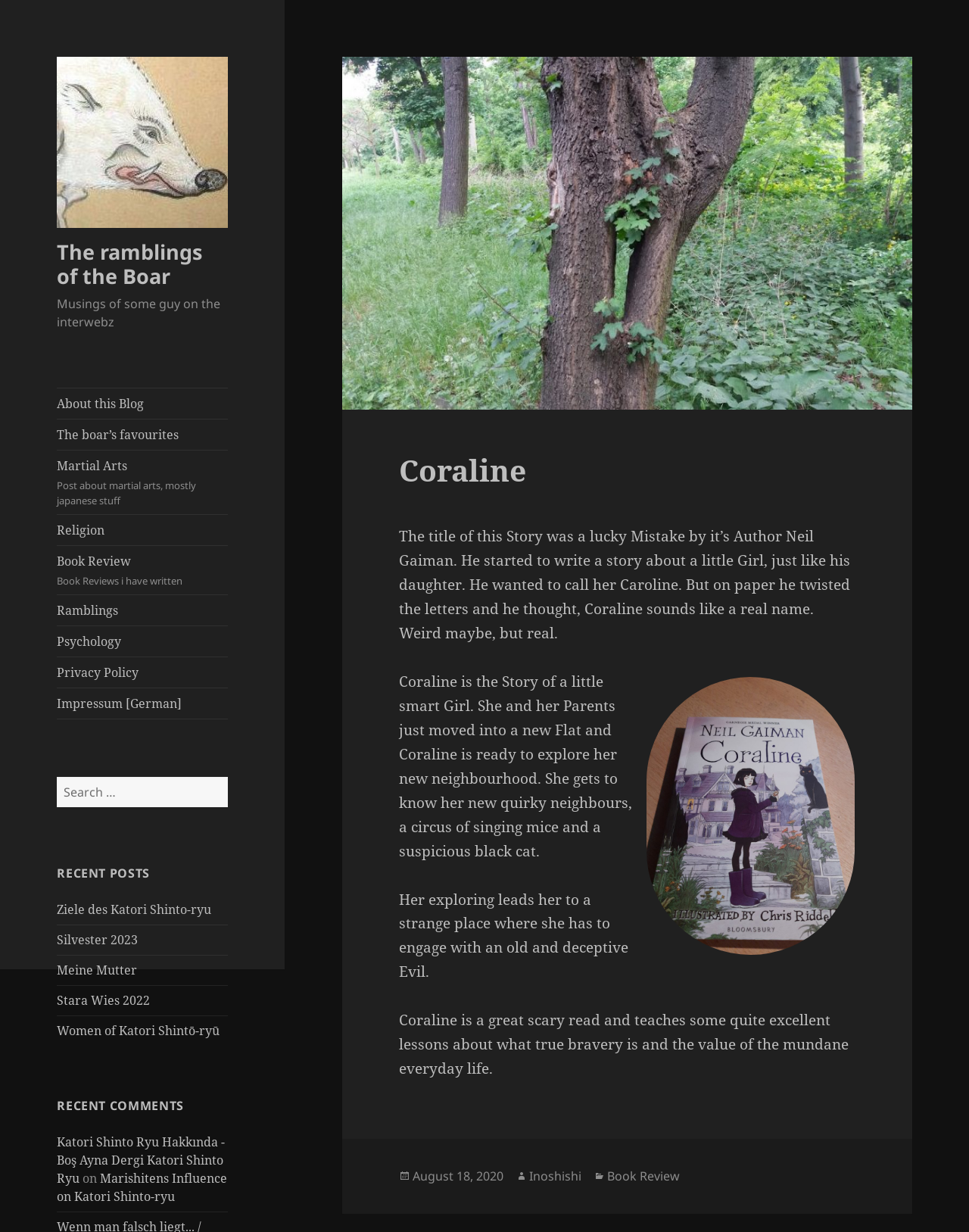What is the author of the recent post?
Give a one-word or short phrase answer based on the image.

Inoshishi